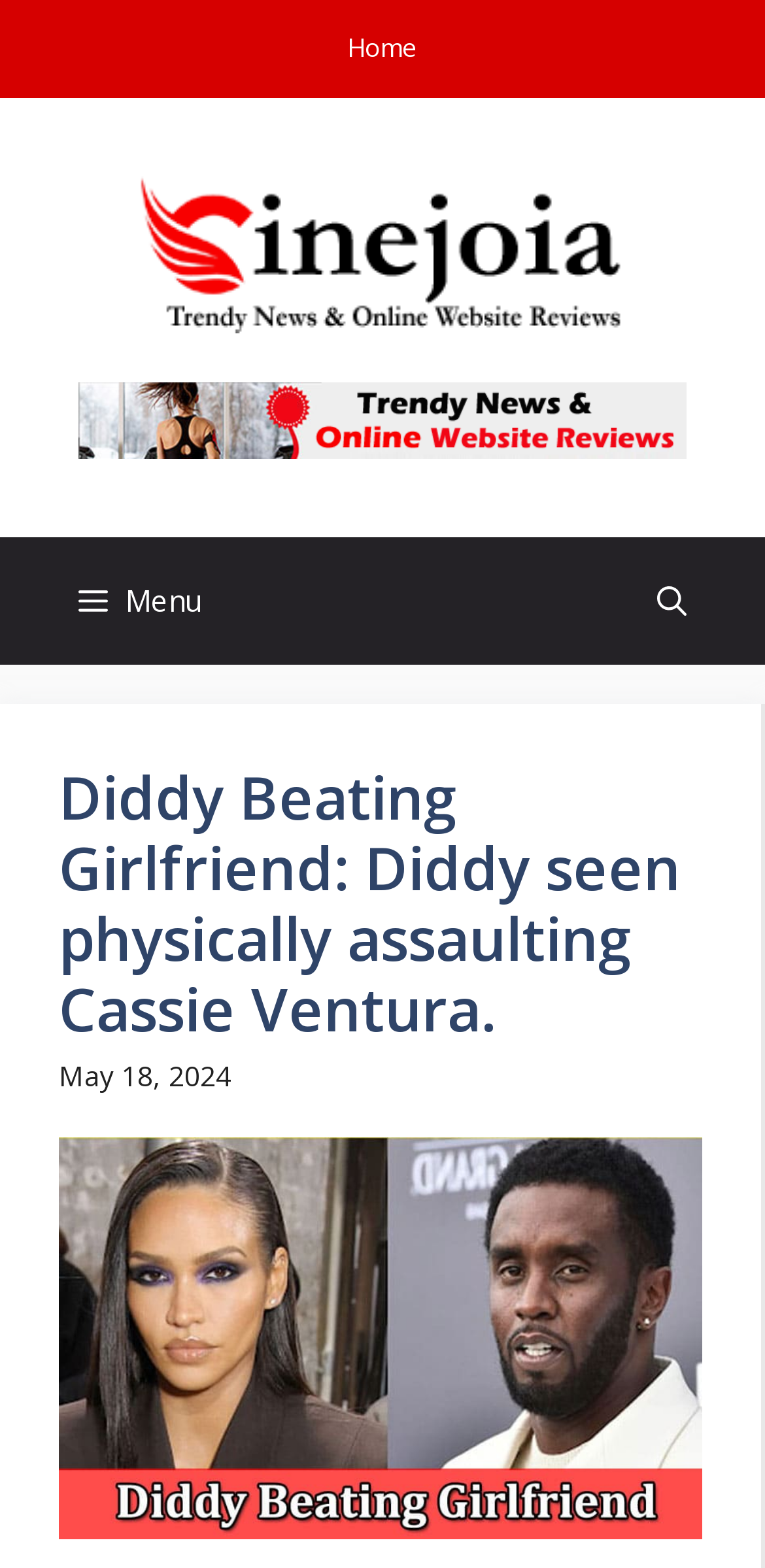What is the purpose of the button in the navigation section?
Give a one-word or short-phrase answer derived from the screenshot.

Open search